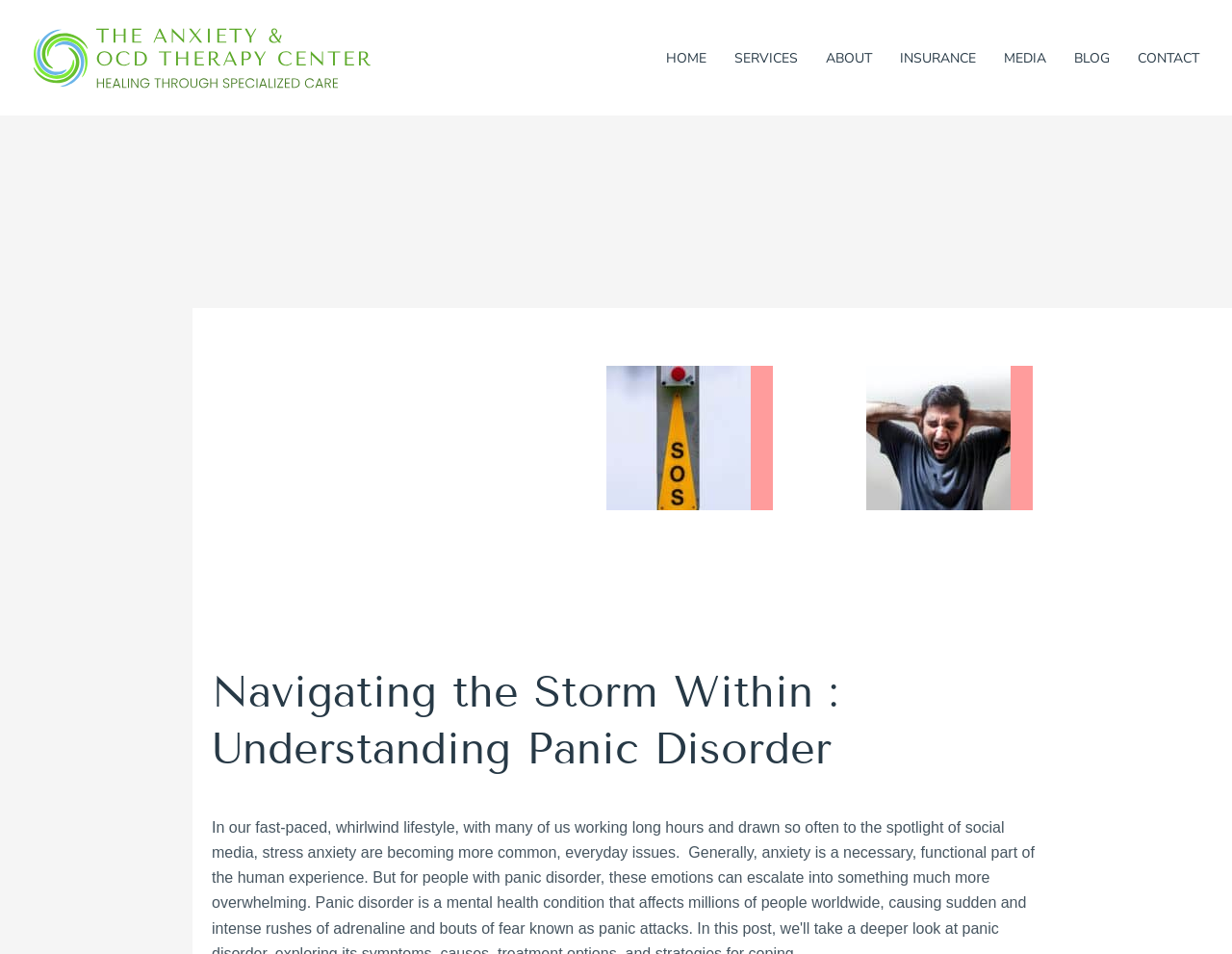How many images are there on the webpage?
Please answer the question with a detailed and comprehensive explanation.

I counted the number of image elements, which are 'logo-transparent-svg', 'marcel-eberle-pZKCj9h10nI-unsplash', 'usman-yousaf-8dvyPDYa35Q-unsplash', and the logo image under the 'logo-transparent-svg' link.